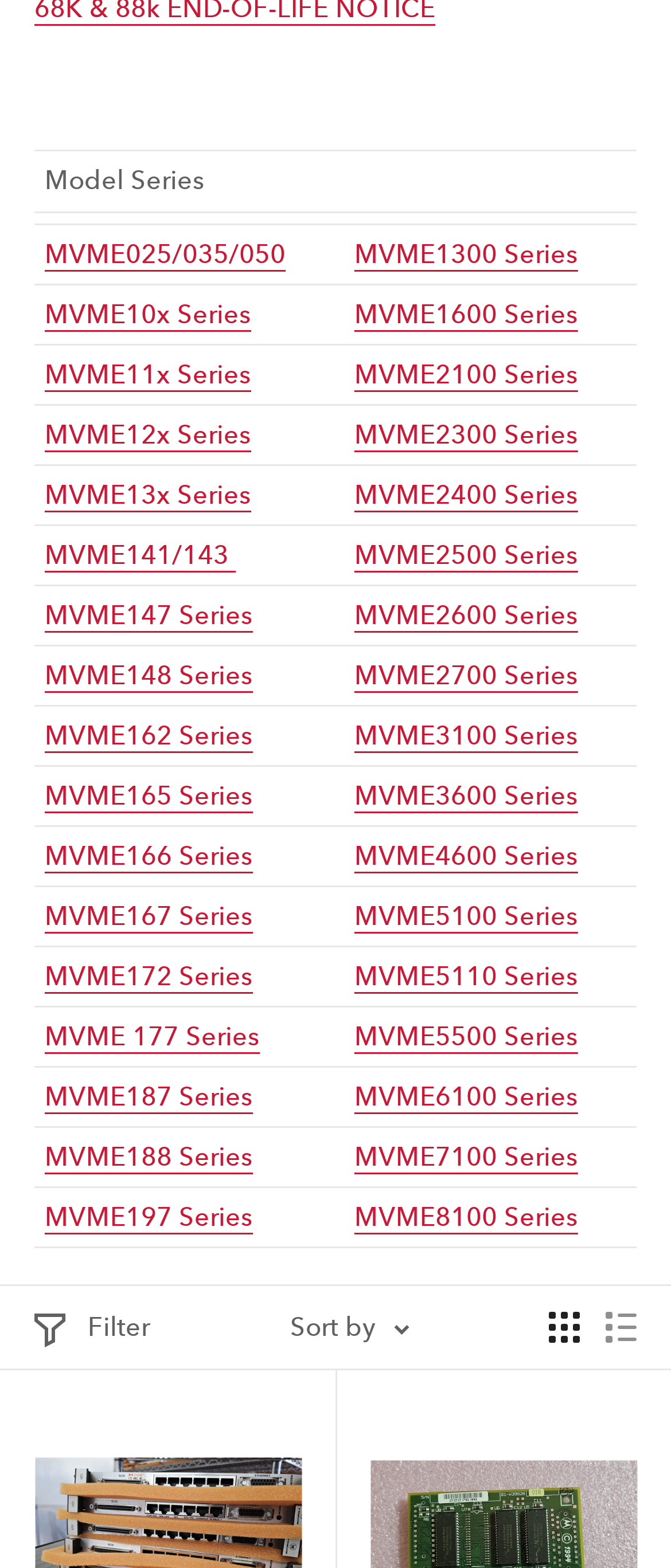Refer to the screenshot and give an in-depth answer to this question: What is the function of the 'Filter' button?

The 'Filter' button has a popup menu, which suggests that it is used to filter products based on certain criteria. This is a common functionality of filter buttons on e-commerce websites.